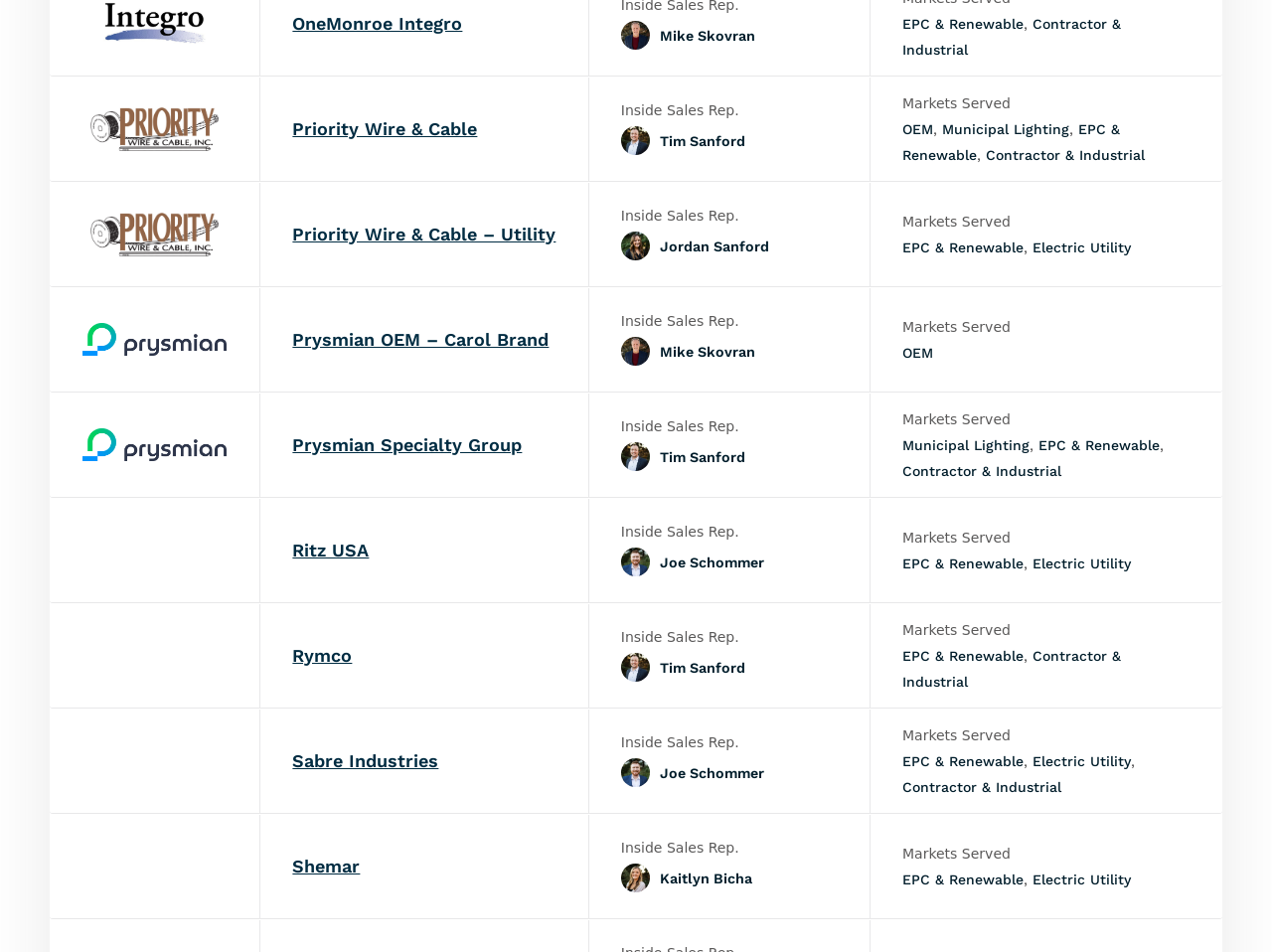What is the company name of the first link?
Answer the question with a single word or phrase by looking at the picture.

OneMonroe Integro